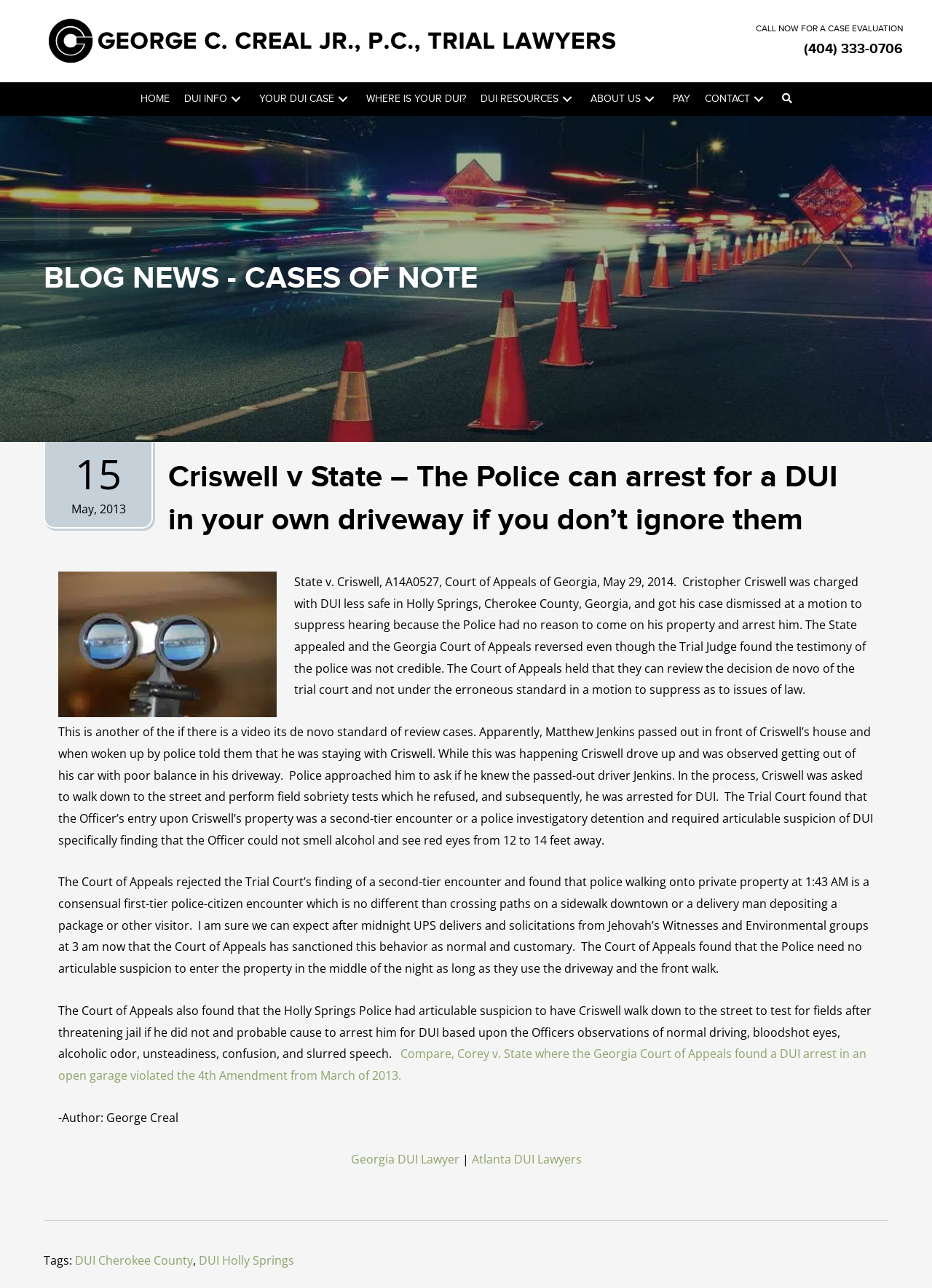Please identify the bounding box coordinates of the element I should click to complete this instruction: 'Read more about 'CASES OF NOTE''. The coordinates should be given as four float numbers between 0 and 1, like this: [left, top, right, bottom].

[0.262, 0.202, 0.512, 0.231]